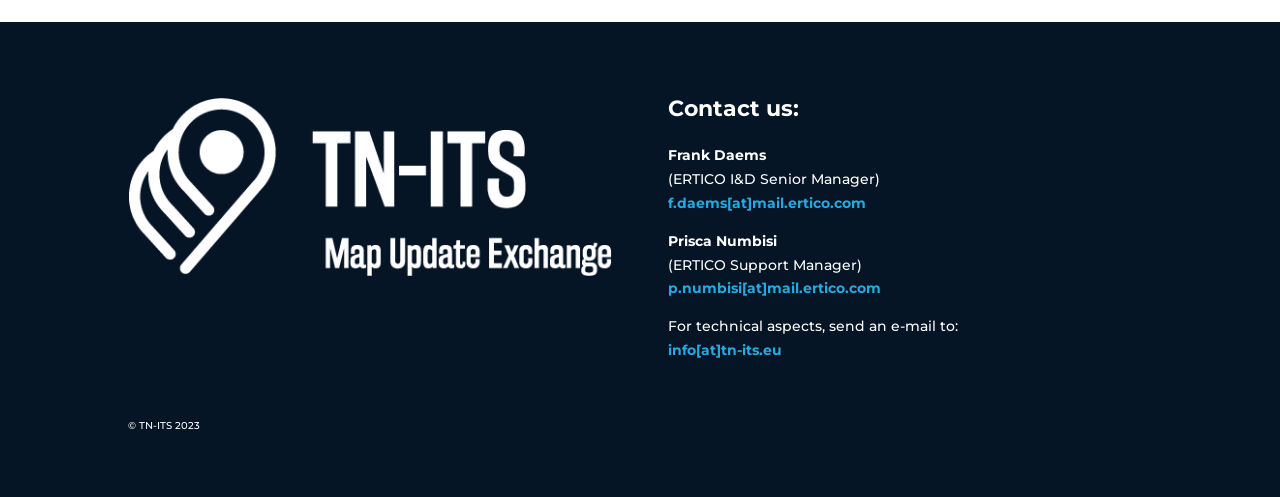What is the name of the ERTICO I&D Senior Manager? From the image, respond with a single word or brief phrase.

Frank Daems